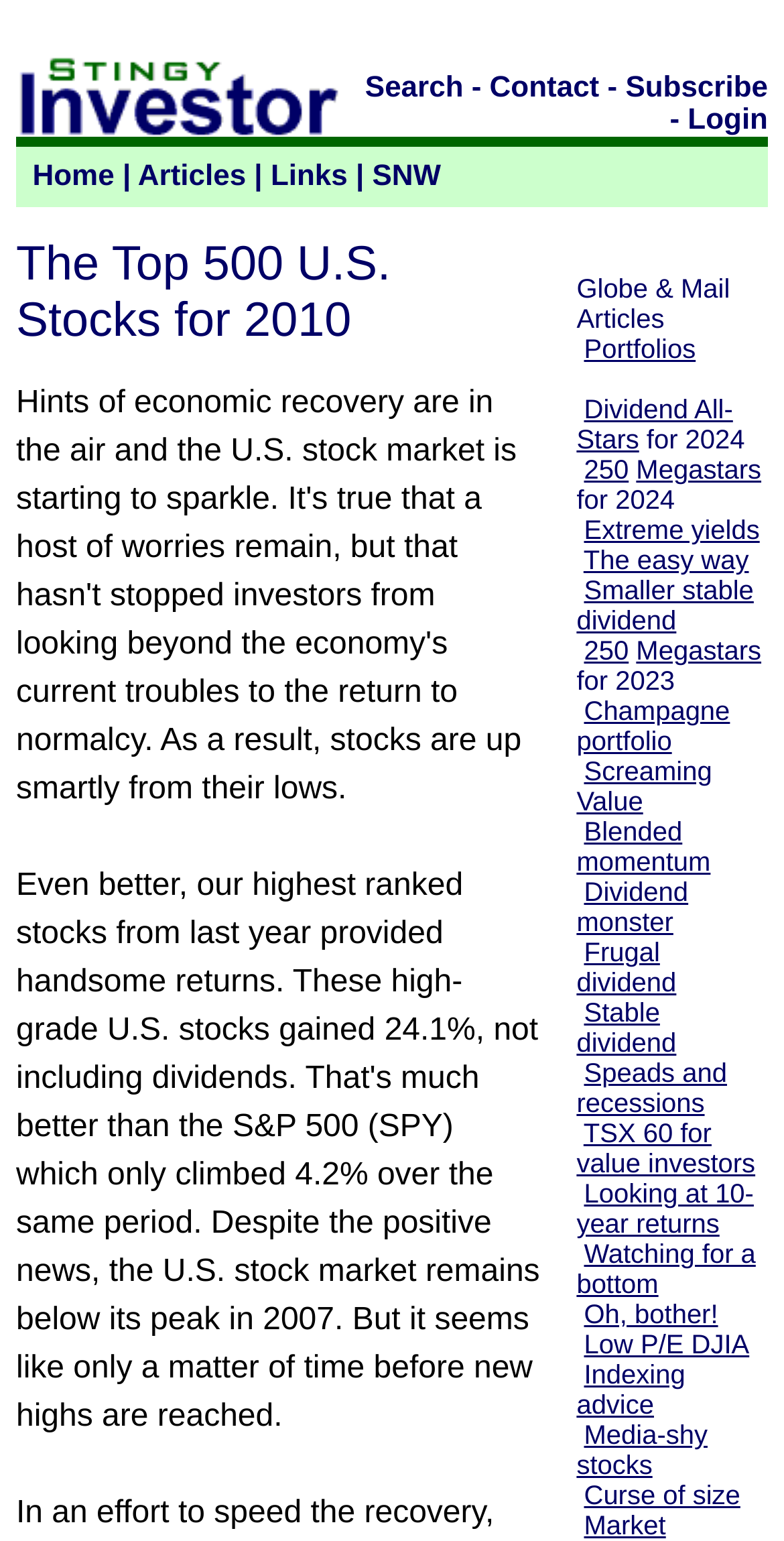Identify the bounding box coordinates for the UI element mentioned here: "Contact". Provide the coordinates as four float values between 0 and 1, i.e., [left, top, right, bottom].

[0.624, 0.047, 0.764, 0.068]